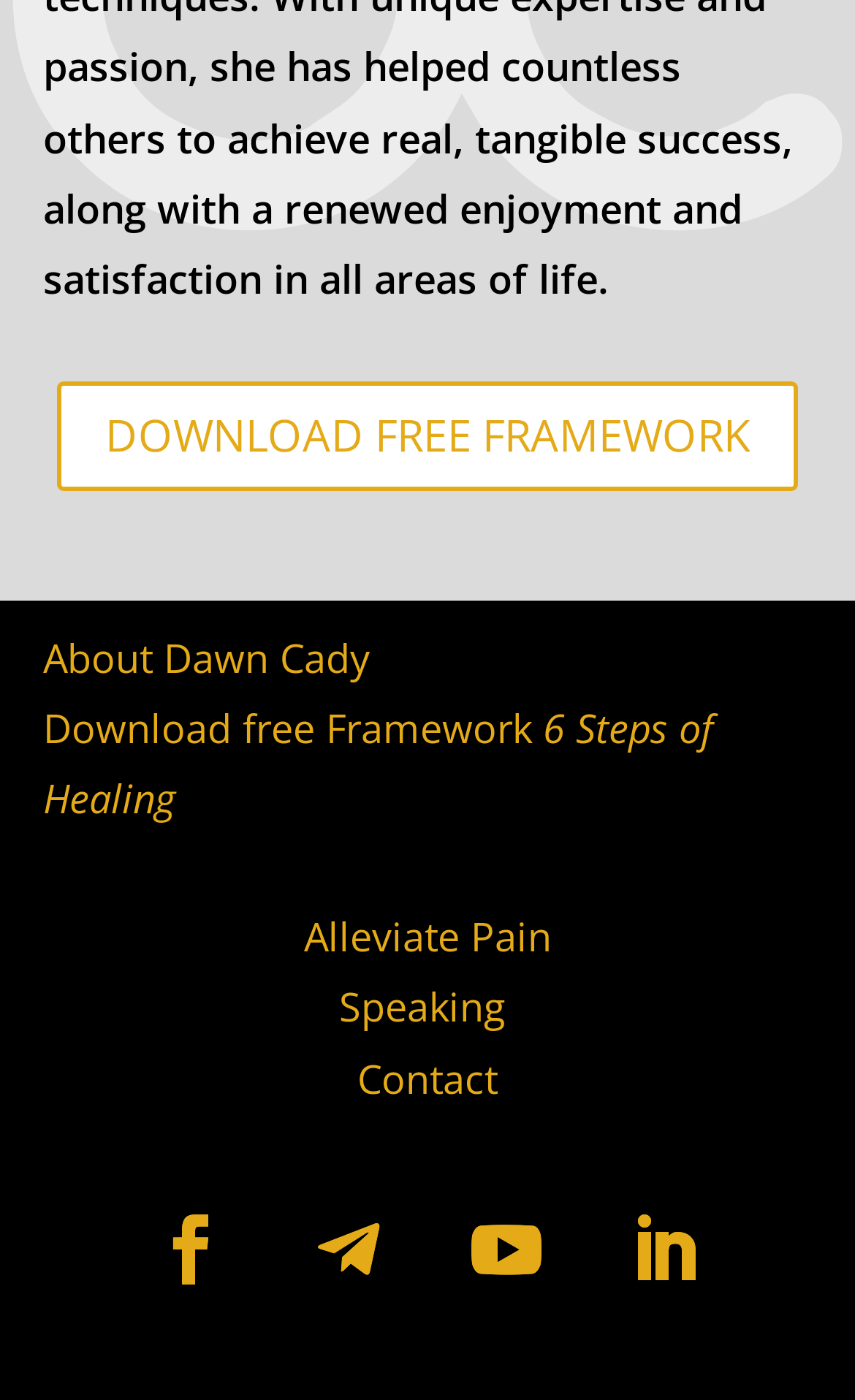Bounding box coordinates are to be given in the format (top-left x, top-left y, bottom-right x, bottom-right y). All values must be floating point numbers between 0 and 1. Provide the bounding box coordinate for the UI element described as: To Philip

None